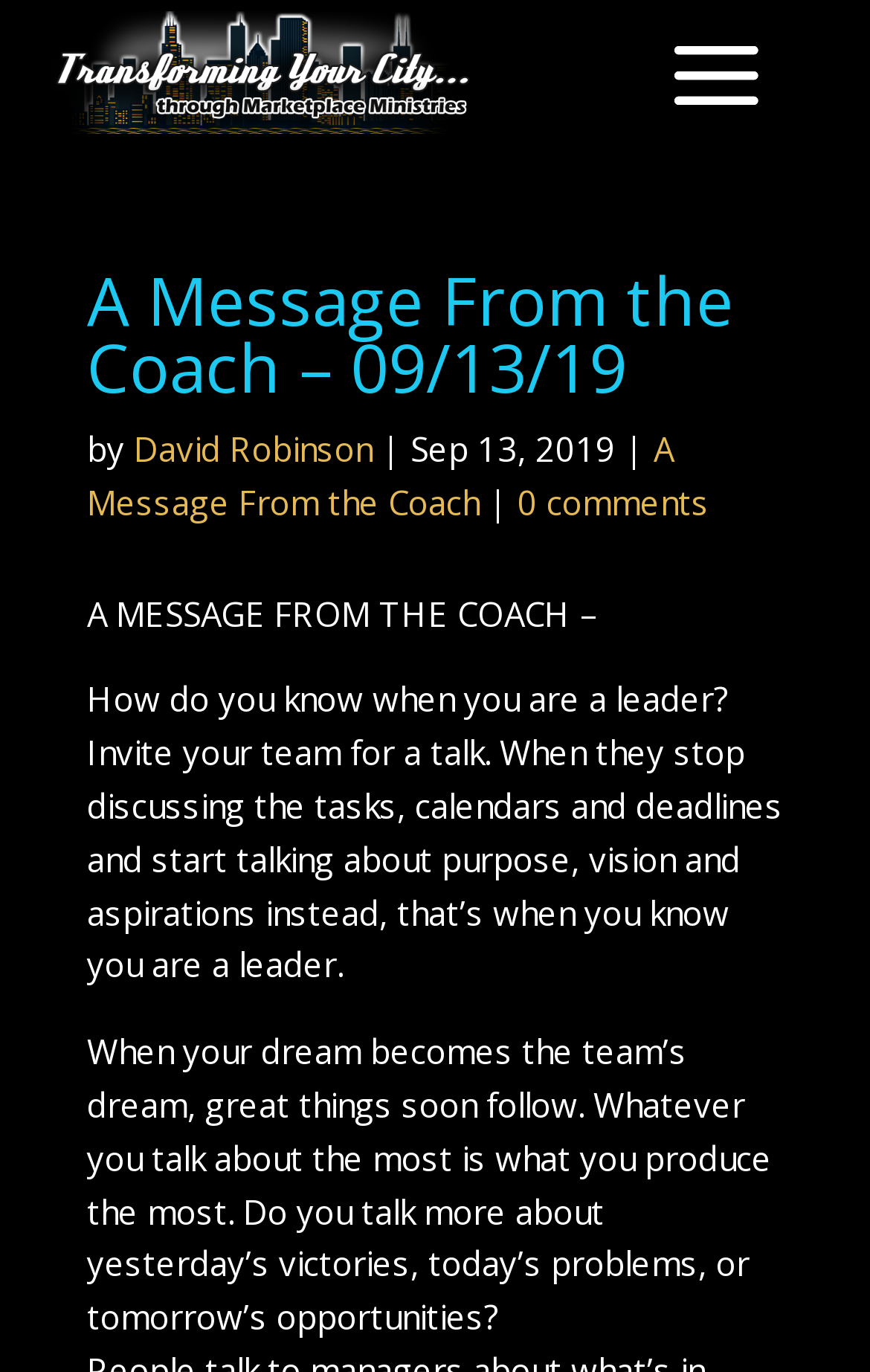Articulate a complete and detailed caption of the webpage elements.

The webpage features a prominent heading "A Message From the Coach – 09/13/19" located near the top of the page. Below the heading, there is a section with the author's information, including a link to "David Robinson" and the date "Sep 13, 2019". 

To the top-left of the heading, there is a link "Transforming Your City" accompanied by an image with the same name. The image is positioned slightly above the link.

The main content of the webpage consists of two paragraphs of text. The first paragraph starts with "A MESSAGE FROM THE COACH –" and discusses the characteristics of a leader. The second paragraph continues the message, focusing on the importance of shared vision and goals.

At the bottom of the page, there is a link "A Message From the Coach" and another link "0 comments" positioned to its right.